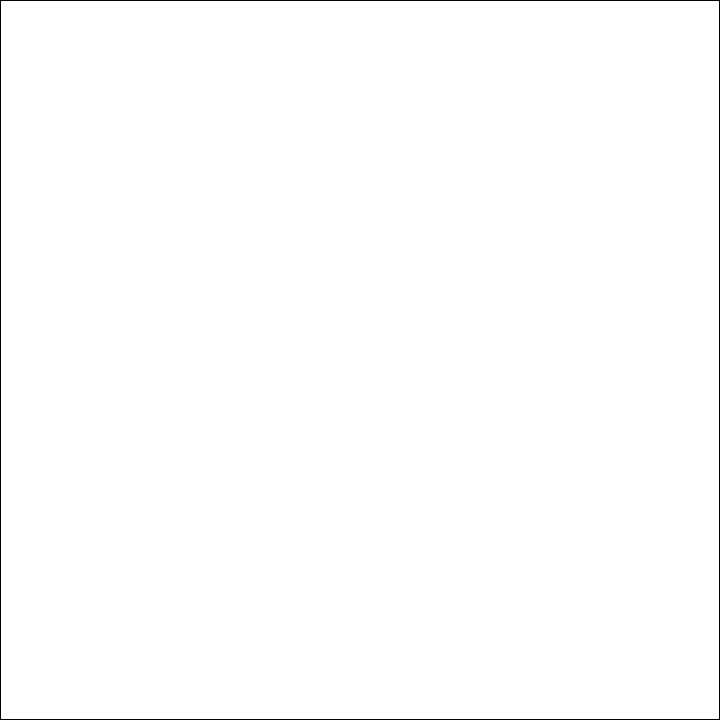What is the significance of the image?
Please provide a comprehensive answer based on the contents of the image.

The caption concludes that the image serves as a reminder of nature's resilience and the cycle of life, highlighting the surprise and hope for future gardening endeavors, emphasizing the significance of the image.